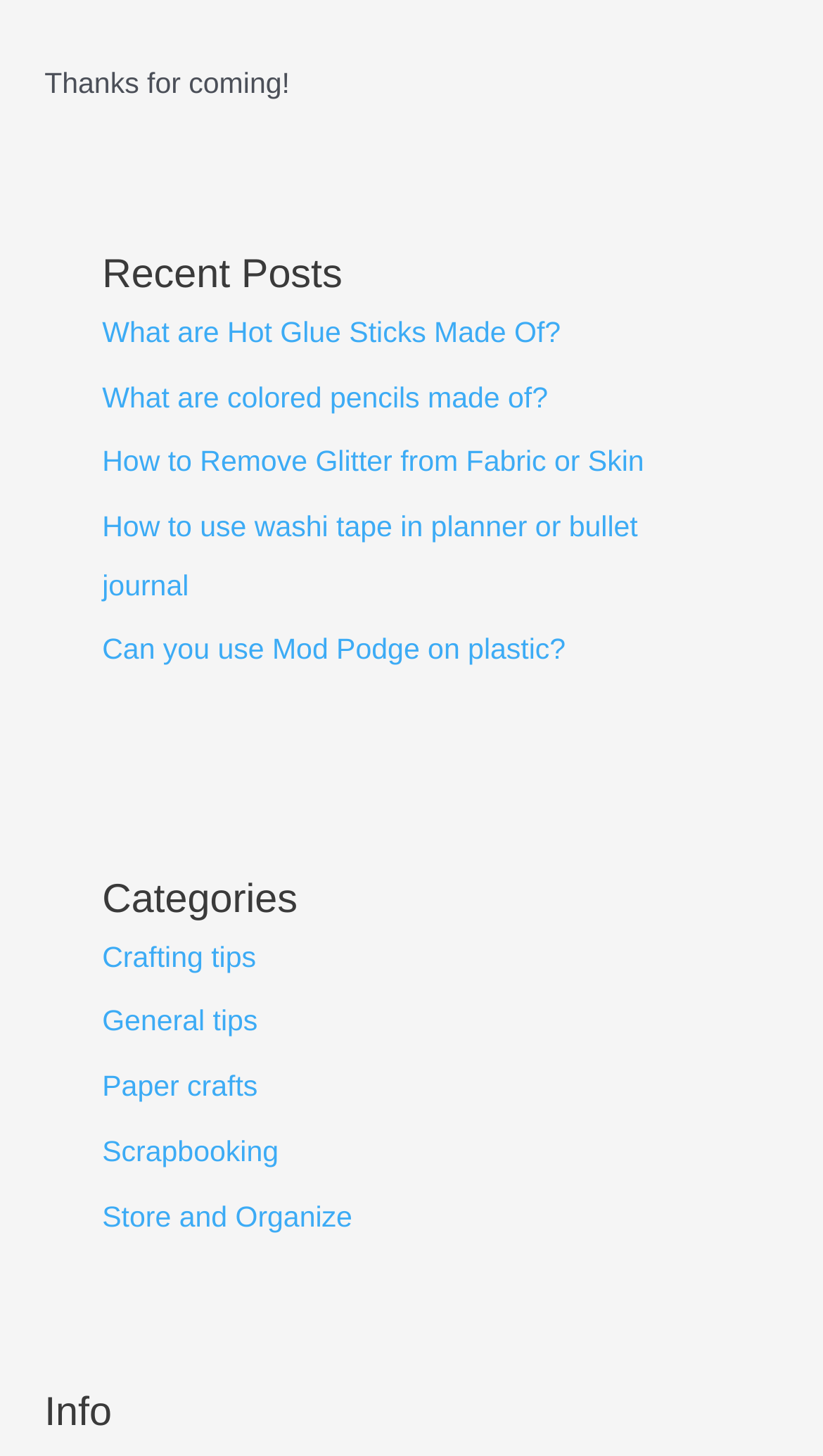What is the last category listed?
Provide a detailed and extensive answer to the question.

I looked at the links under the 'Categories' heading and found that the last one is 'Store and Organize'.